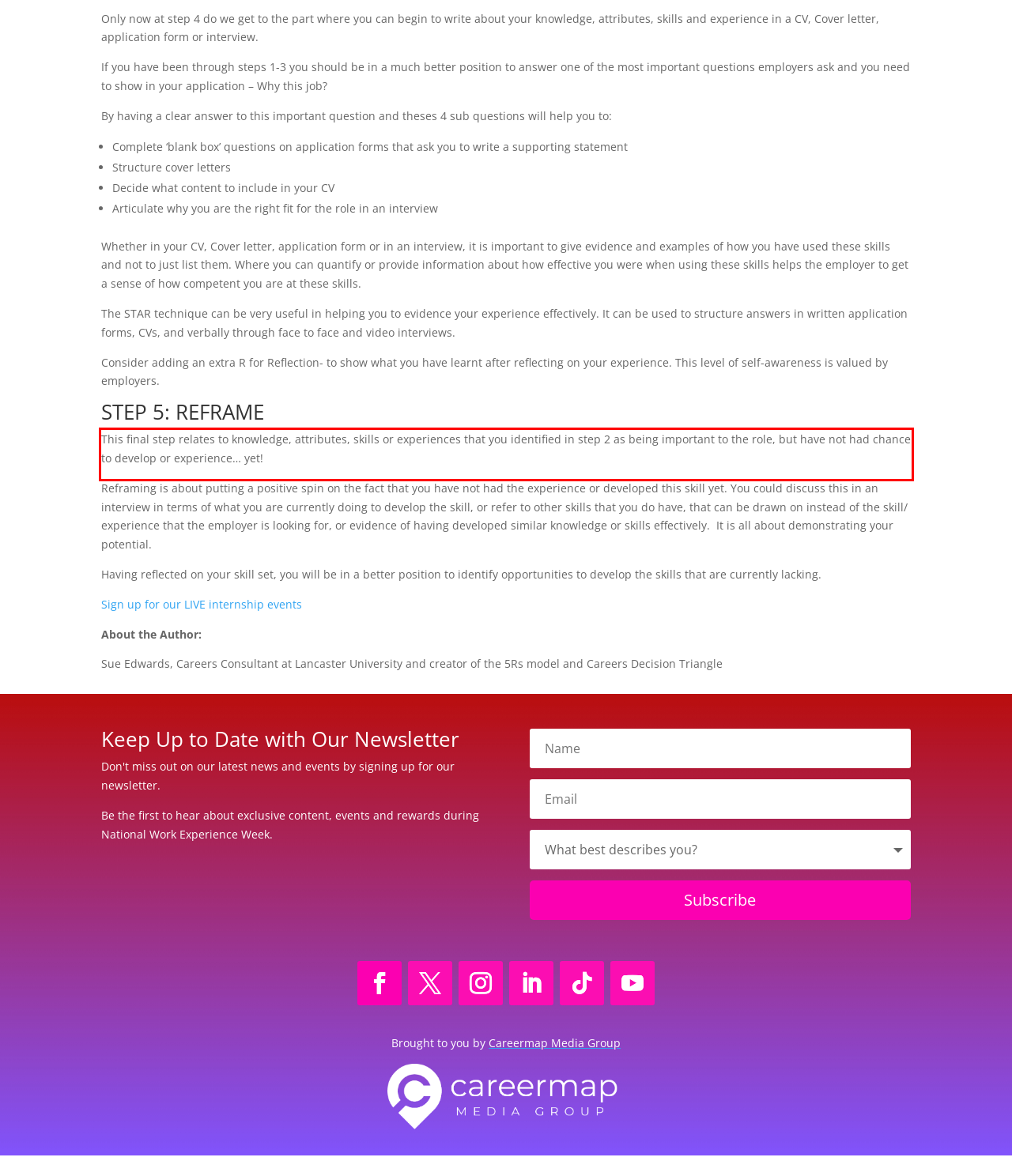Please analyze the screenshot of a webpage and extract the text content within the red bounding box using OCR.

This final step relates to knowledge, attributes, skills or experiences that you identified in step 2 as being important to the role, but have not had chance to develop or experience… yet!